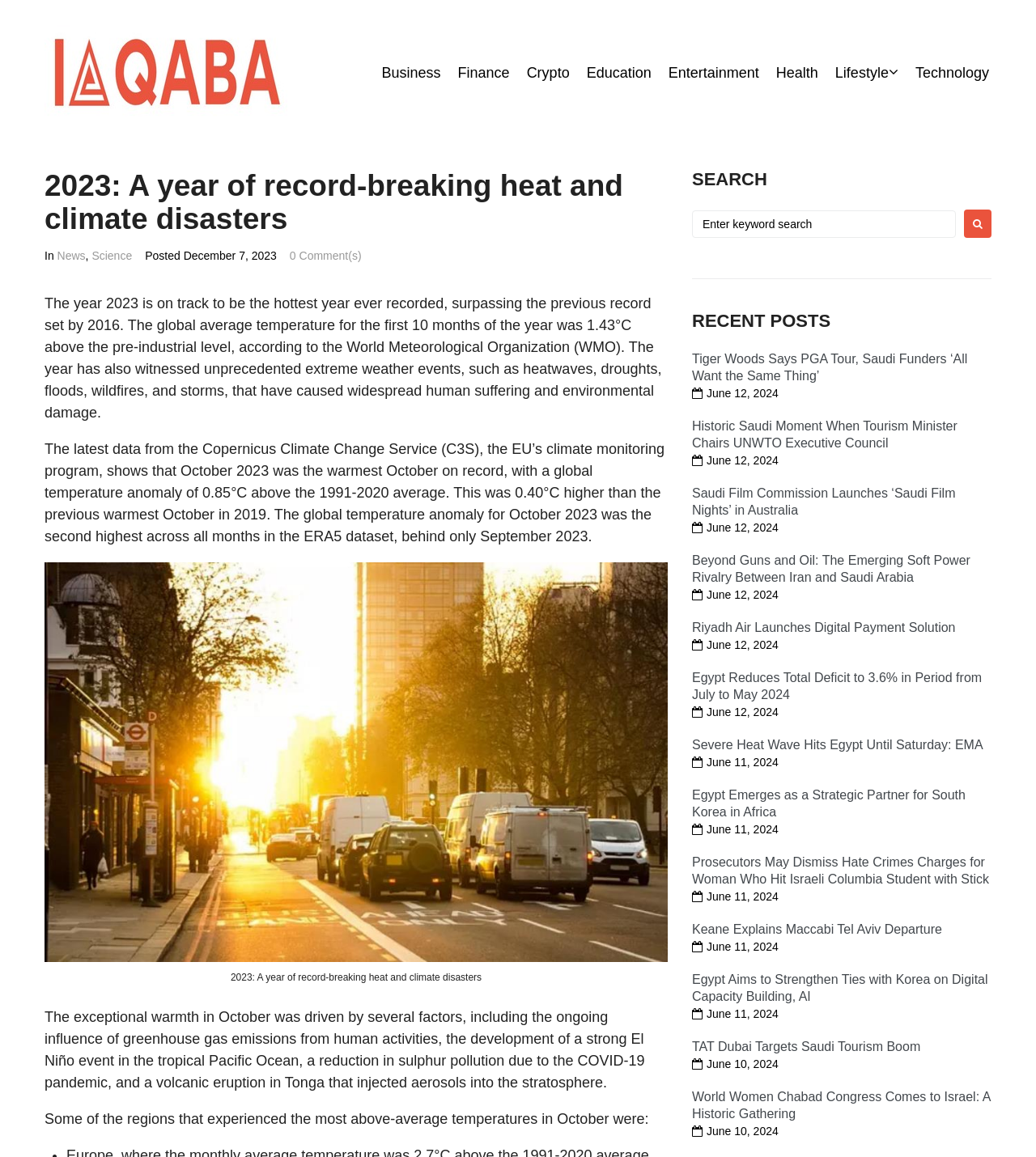Kindly provide the bounding box coordinates of the section you need to click on to fulfill the given instruction: "View 'About'".

None